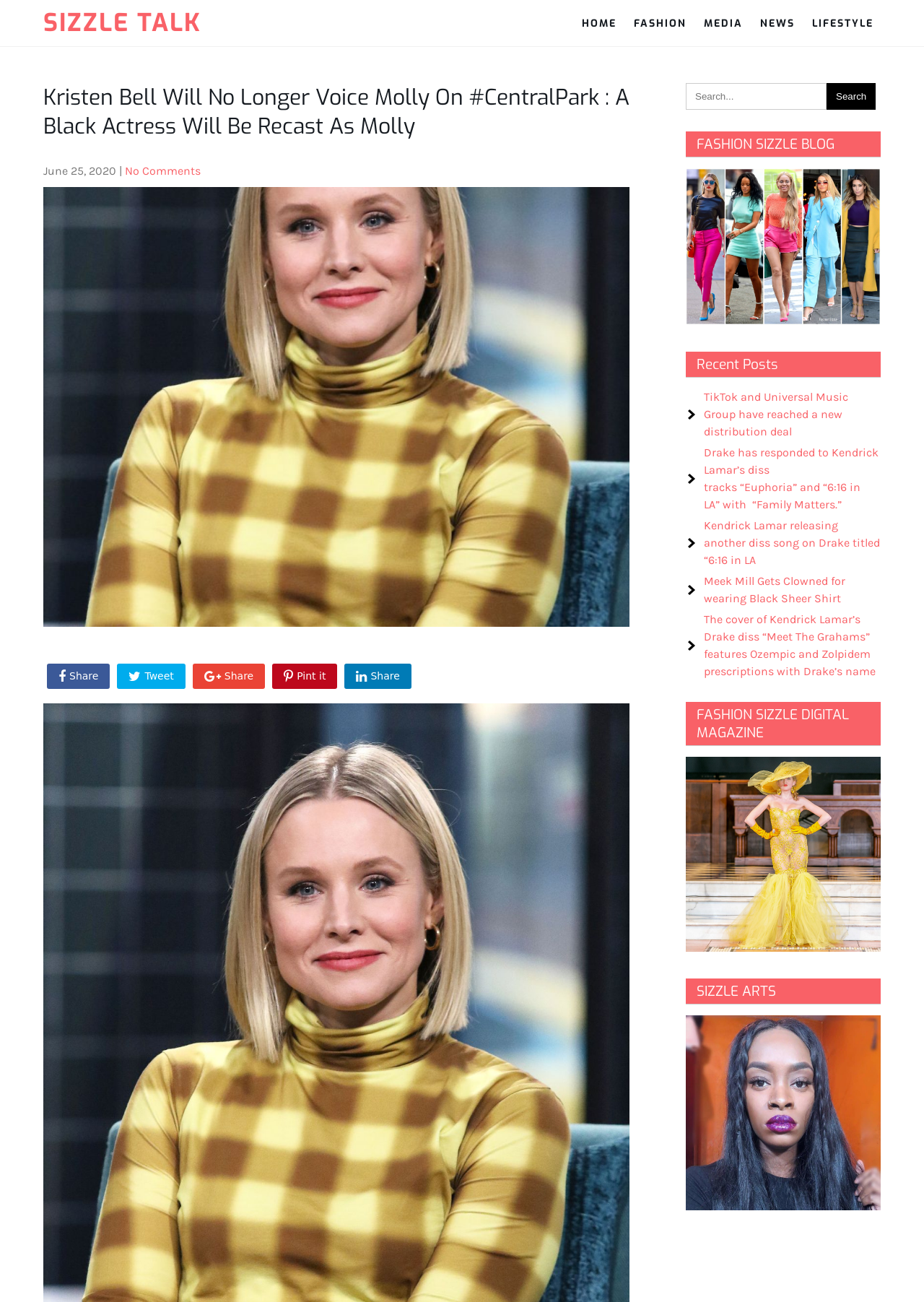Describe all significant elements and features of the webpage.

The webpage appears to be a blog or news article page, with a focus on entertainment and celebrity news. At the top of the page, there is a heading that reads "SIZZLE TALK" and a link to the same title. Below this, there are several links to different categories, including "HOME", "FASHION", "MEDIA", "NEWS", and "LIFESTYLE", which are positioned horizontally across the page.

The main article is titled "Kristen Bell Will No Longer Voice Molly On #CentralPark : A Black Actress Will Be Recast As Molly" and is accompanied by a date, "June 25, 2020". There are also several social media links, including "Tweet", "Pint it", and "Share", which are positioned vertically on the left side of the page.

On the right side of the page, there are several complementary sections. The first section contains a search bar with a "Search" button. The second section is titled "FASHION SIZZLE BLOG" and contains a link. The third section is titled "Recent Posts" and contains a list of five links to recent articles, including titles about TikTok, Drake, Kendrick Lamar, and Meek Mill. The fourth section is titled "FASHION SIZZLE DIGITAL MAGAZINE" and the fifth section is titled "SIZZLE ARTS".

Overall, the webpage appears to be a news or blog page focused on entertainment and celebrity news, with a clean and organized layout and several sections for different types of content.